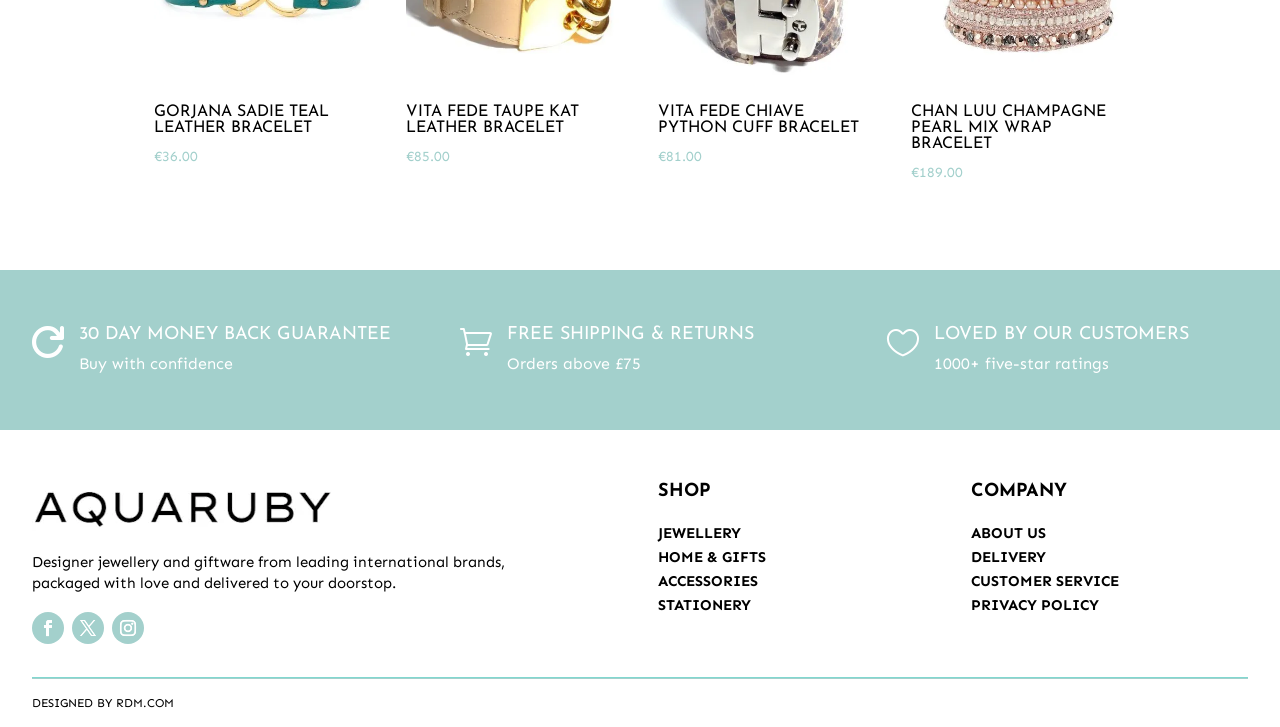What type of products does the website sell?
Please describe in detail the information shown in the image to answer the question.

The StaticText element with the text 'Designer jewellery and giftware from leading international brands, packaged with love and delivered to your doorstop.' suggests that the website sells designer jewellery and giftware.